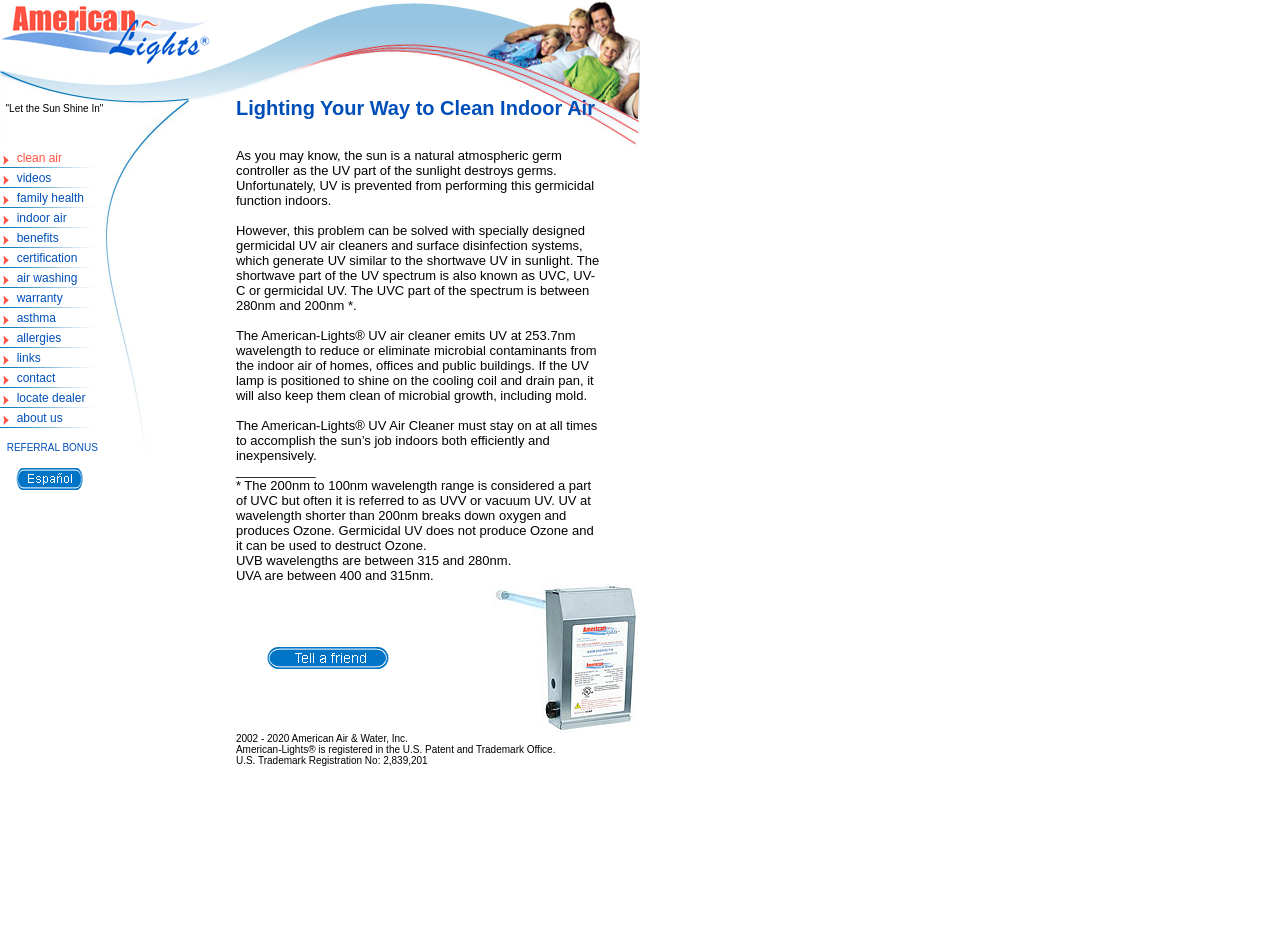Predict the bounding box of the UI element based on the description: "alt="American-Lights UV Air Cleaner"". The coordinates should be four float numbers between 0 and 1, formatted as [left, top, right, bottom].

[0.0, 0.061, 0.164, 0.076]